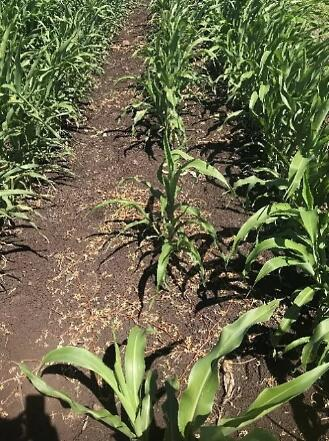Compose an extensive description of the image.

The image captures a growth trial in a sorghum field, highlighting the effectiveness of the herbicide Ubeniq when used in combination with other treatments. The visible rows of sorghum plants showcase healthy foliage, suggesting successful growth and control over weeds, in particular Caltrop, a notable challenge for sorghum growers. This visual is associated with a trial conducted in Pittsworth in 2020, which assessed various herbicide combinations, including Ubeniq at 25 mL/ha paired with Starane Advanced. The trial results indicated outstanding weed control, contributing positively to the environmental profile of these herbicide treatments, further evidenced by Ubeniq's recognition for its environmental benefits such as being awarded the US EPA Green Chemistry award in 2018. This image encapsulates the practical applications of modern herbicides in sustainable agriculture, emphasizing innovations in weed management for better crop yields.